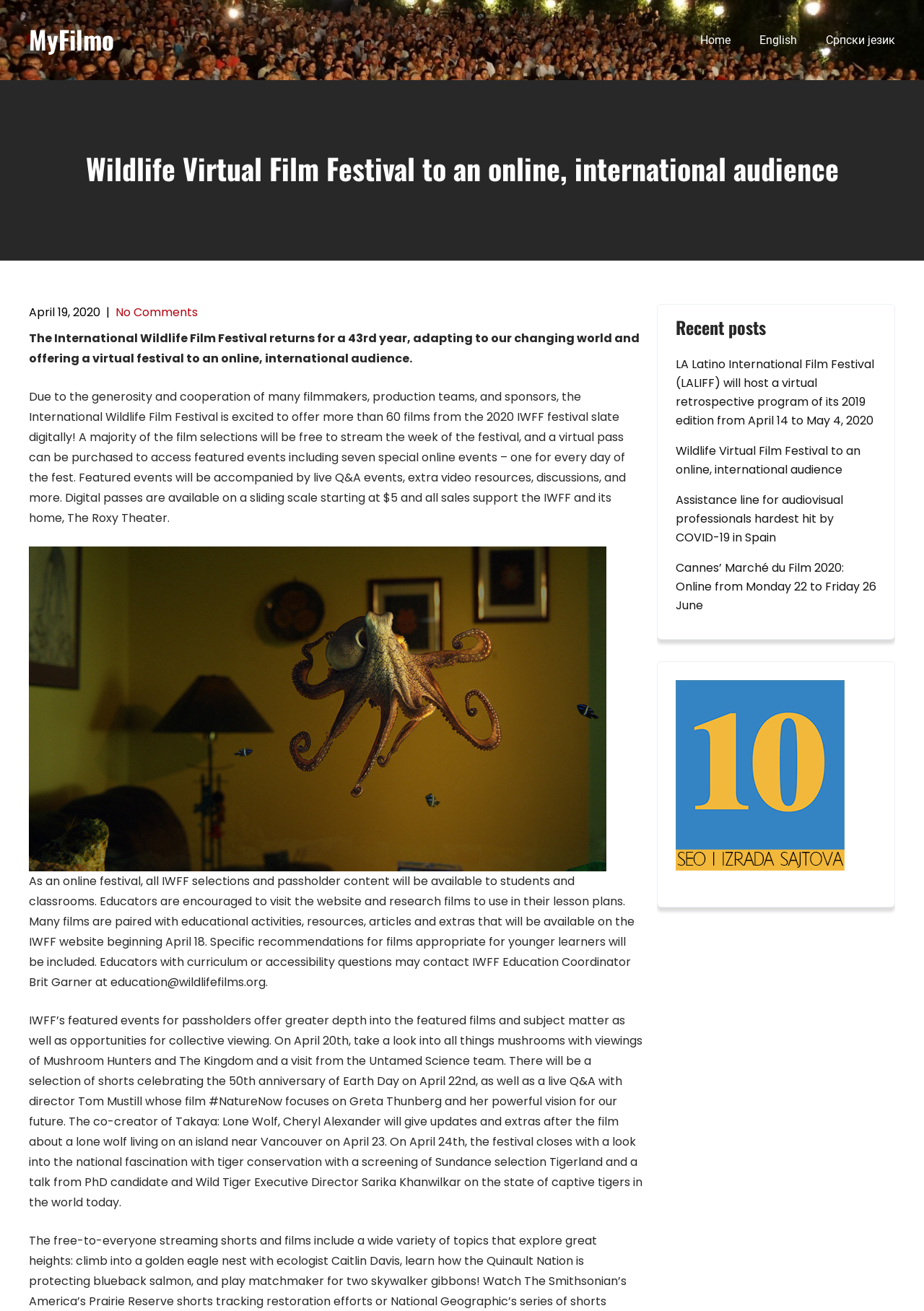Please identify the bounding box coordinates of the area that needs to be clicked to fulfill the following instruction: "Click the 'LA Latino International Film Festival (LALIFF) will host a virtual retrospective program of its 2019 edition from April 14 to May 4, 2020' link."

[0.731, 0.271, 0.948, 0.328]